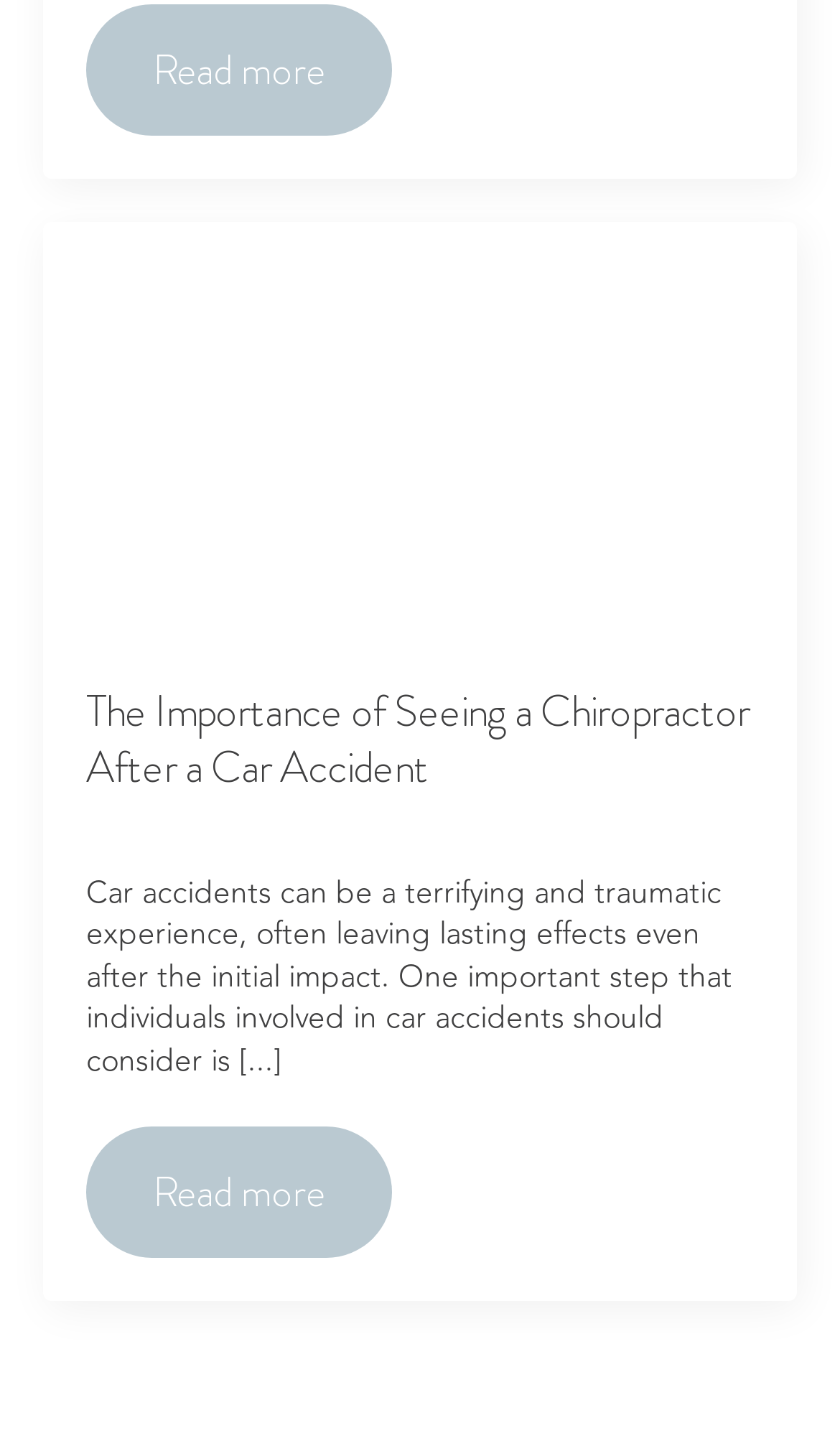What is depicted in the image?
Provide a short answer using one word or a brief phrase based on the image.

Man getting injured after being hit by a car